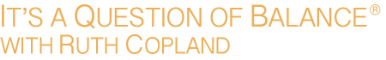Explain the image thoroughly, highlighting all key elements.

The image features the title of a podcast, prominently displaying "IT'S A QUESTION OF BALANCE®" in elegant lettering. Below this title, the phrase "with RUTH COPLAND" is presented in a slightly smaller and complementary style. The design conveys a sense of professionalism and warmth, reflecting the engaging content of the podcast, which is hosted by Ruth Copland. This podcast focuses on themes of balance in various aspects of life, inviting listeners to explore insightful discussions and diverse topics. The prominent branding emphasizes the unique nature of the podcast, suggesting a commitment to quality and a welcoming atmosphere for audiences seeking personal growth and understanding.